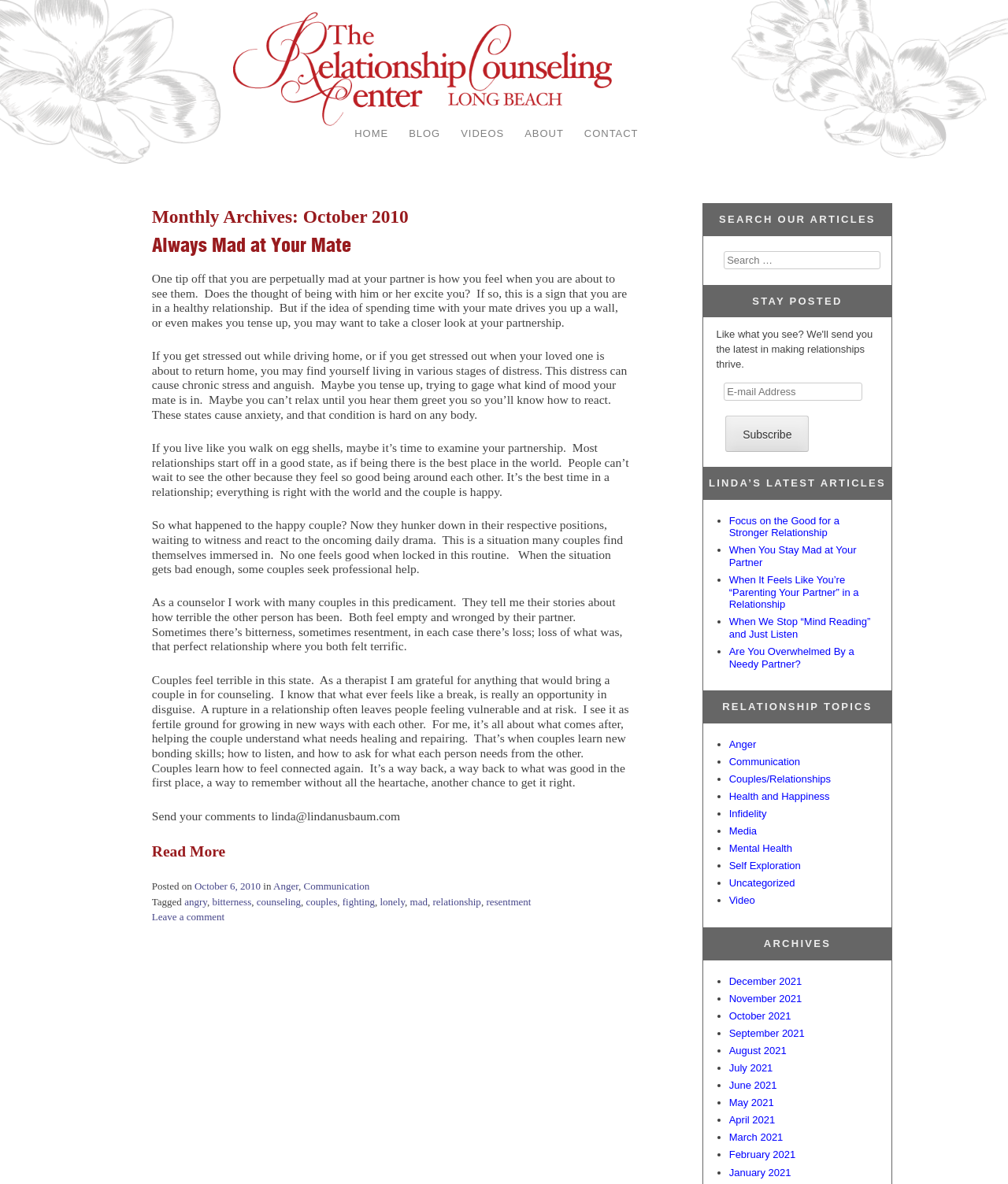How can I search for articles on this webpage?
With the help of the image, please provide a detailed response to the question.

I noticed a search box with a label 'Search' and a textbox, which suggests that users can search for articles on this webpage by typing keywords in the textbox.